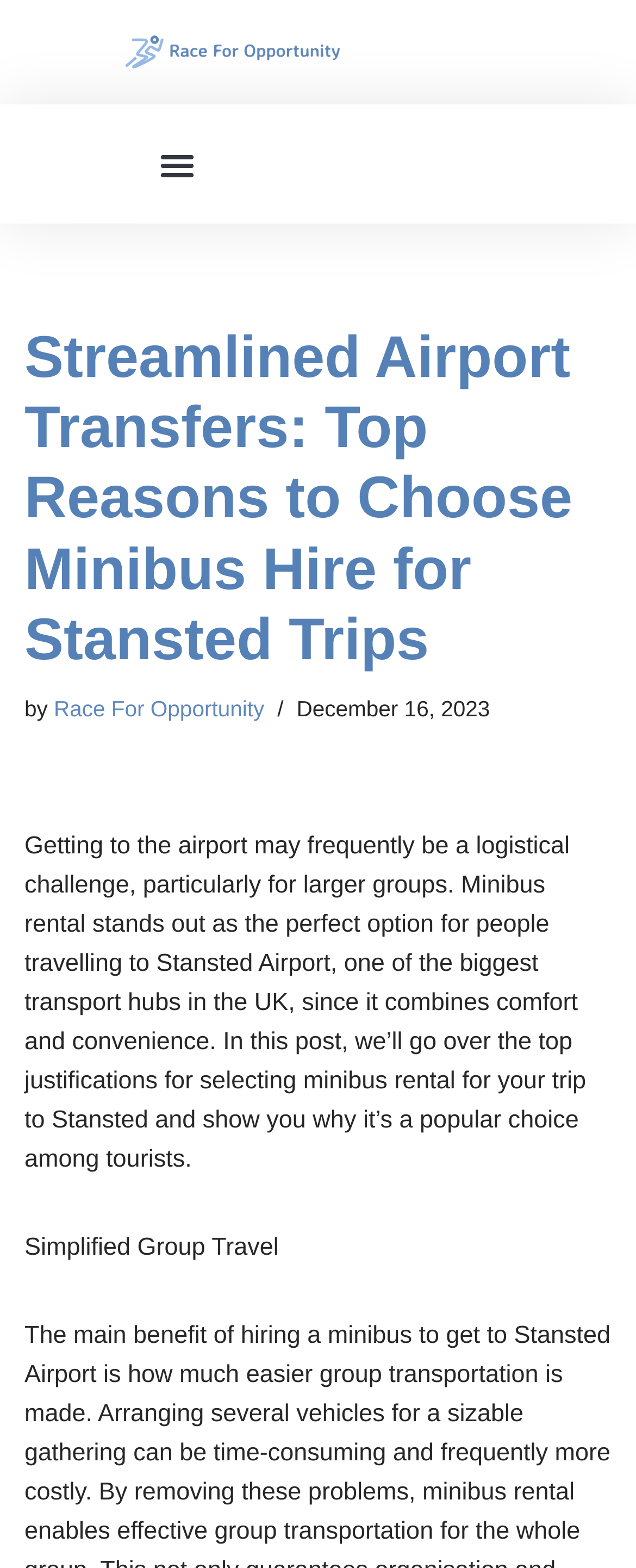What is the benefit of minibus rental mentioned in the webpage?
Please answer the question with a single word or phrase, referencing the image.

Comfort and convenience